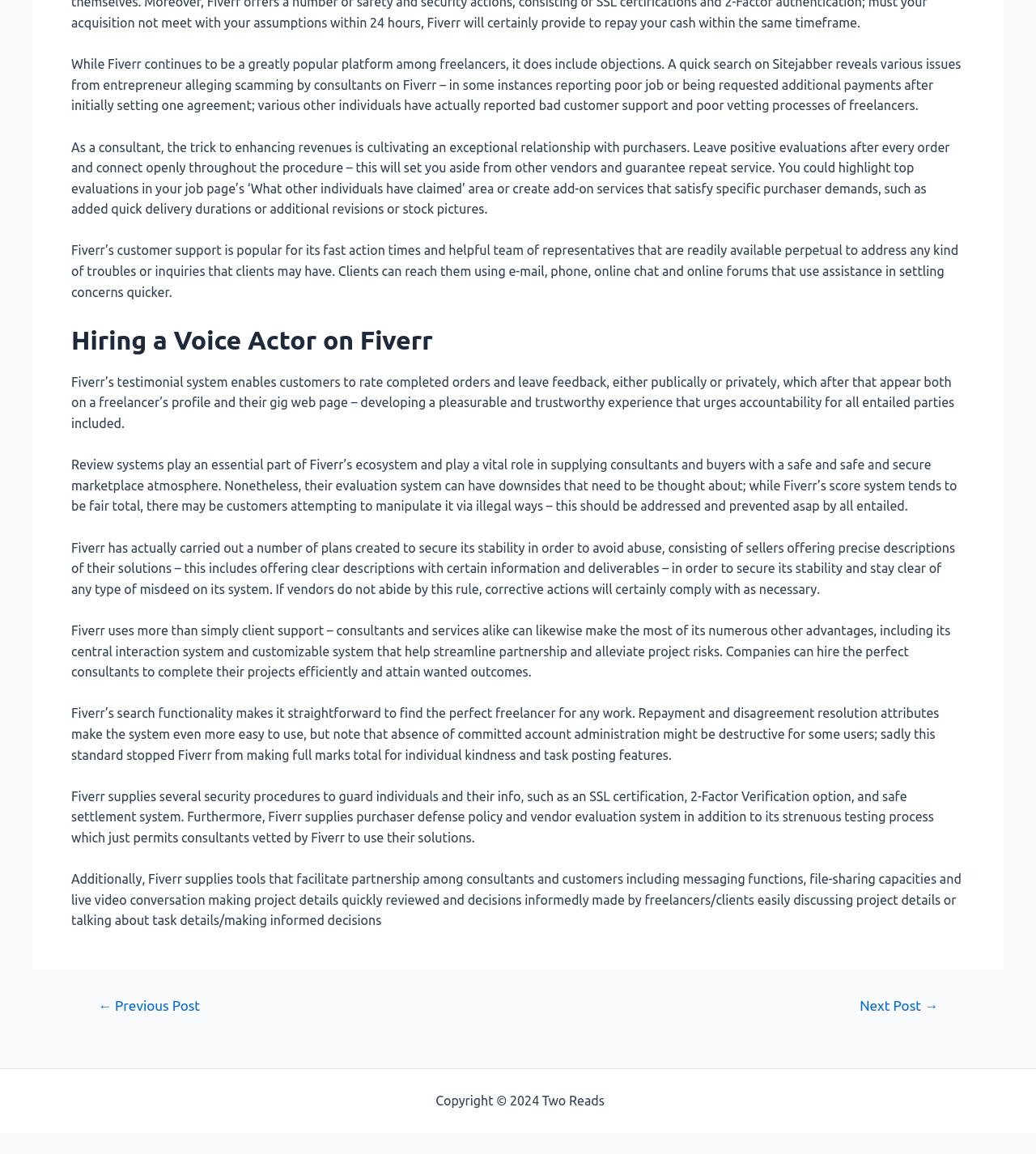Please respond to the question with a concise word or phrase:
What is the purpose of Fiverr's review system?

To ensure accountability